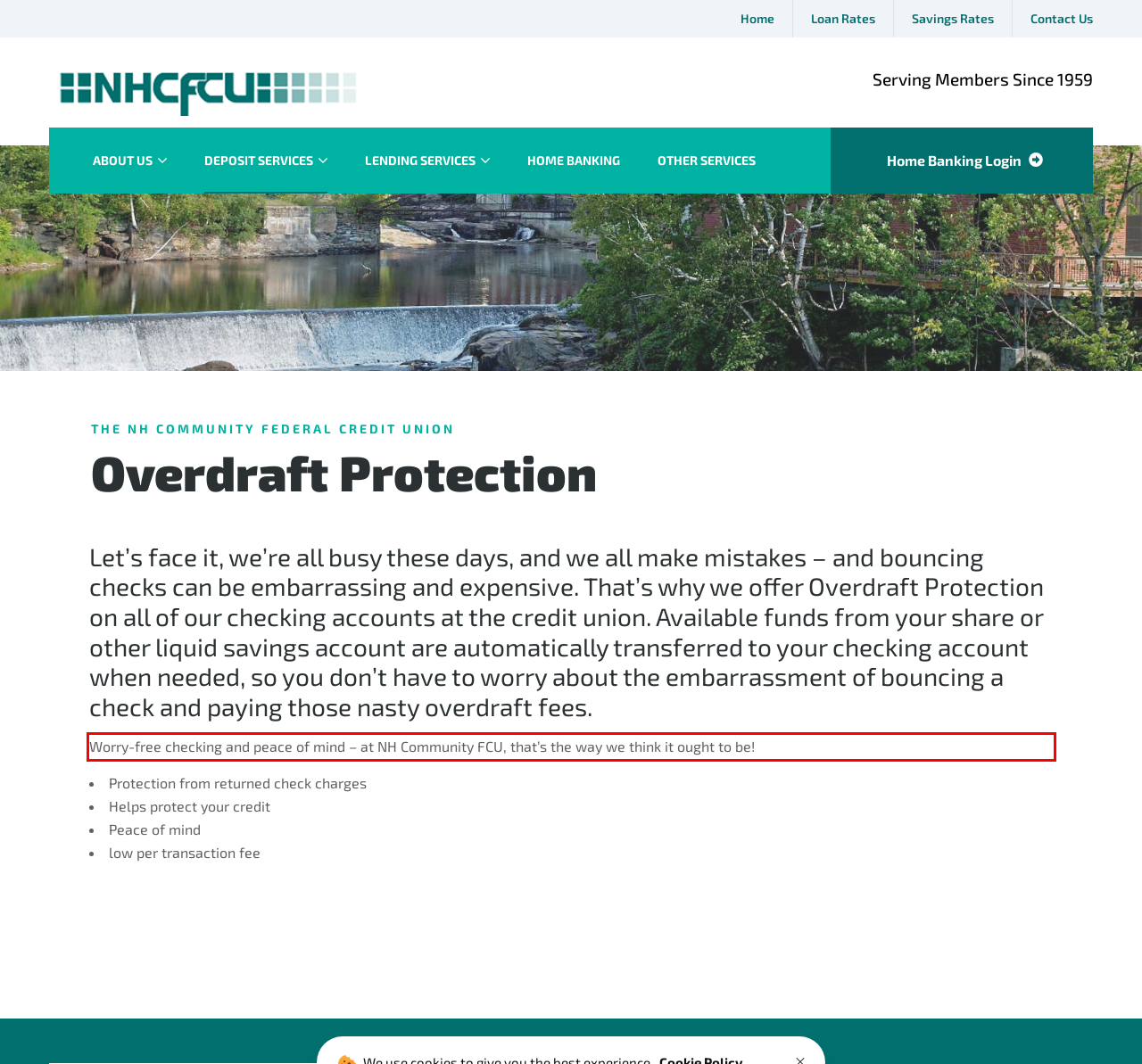Please take the screenshot of the webpage, find the red bounding box, and generate the text content that is within this red bounding box.

Worry-free checking and peace of mind – at NH Community FCU, that’s the way we think it ought to be!